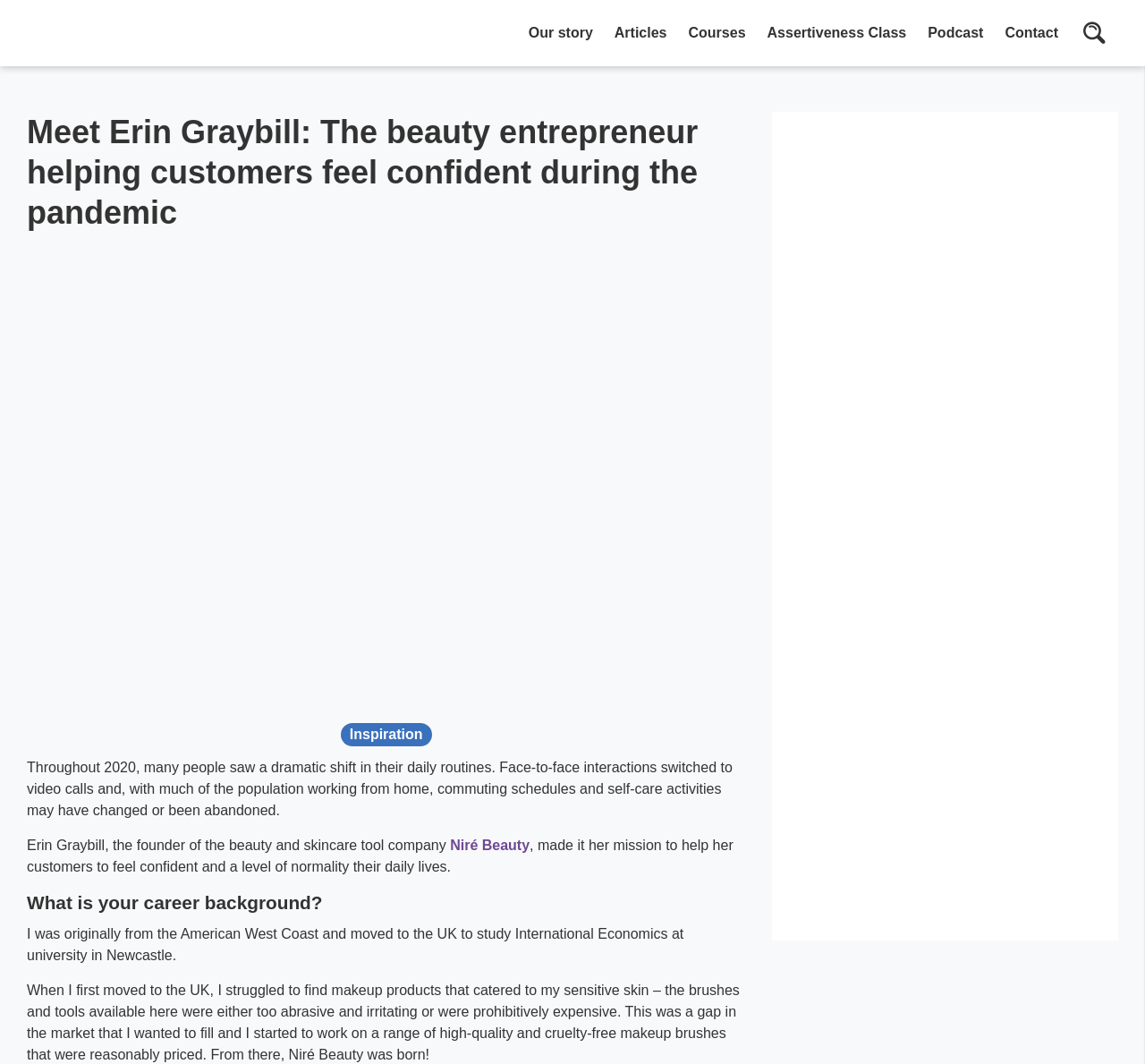Pinpoint the bounding box coordinates of the element to be clicked to execute the instruction: "Explore the Assertiveness Class".

[0.661, 0.0, 0.801, 0.062]